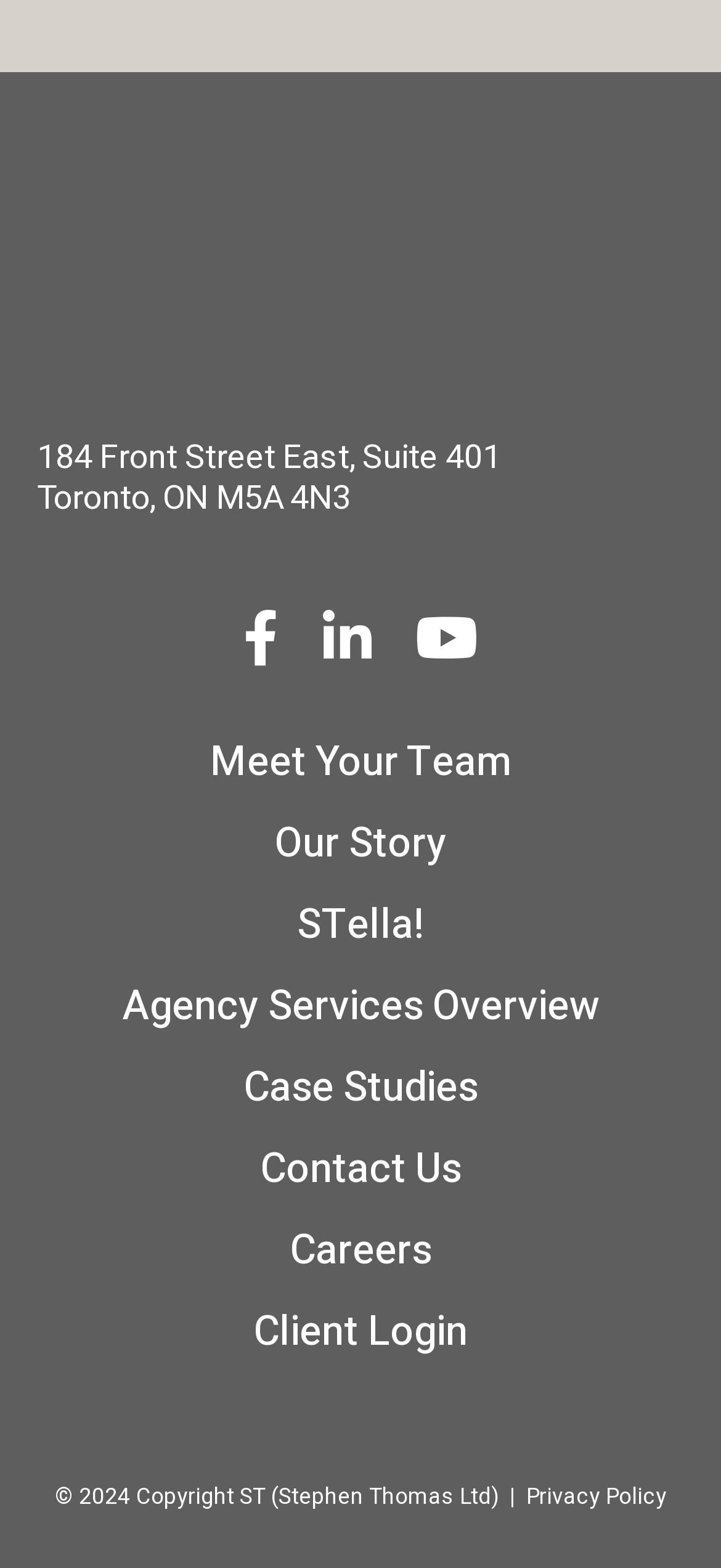Identify and provide the bounding box for the element described by: "Meet Your Team".

[0.291, 0.468, 0.709, 0.505]